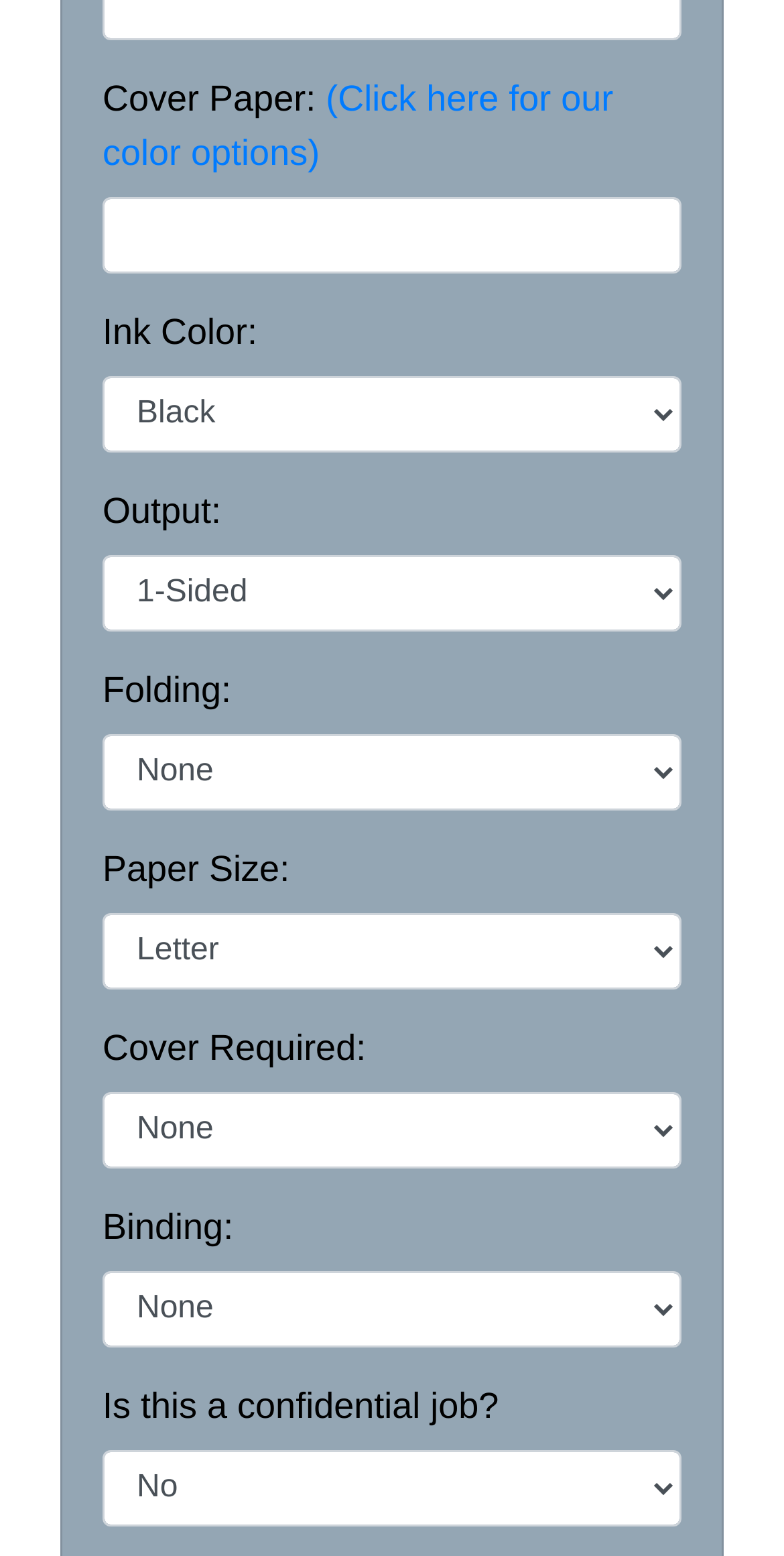Please answer the following query using a single word or phrase: 
How many comboboxes are there on the webpage?

7